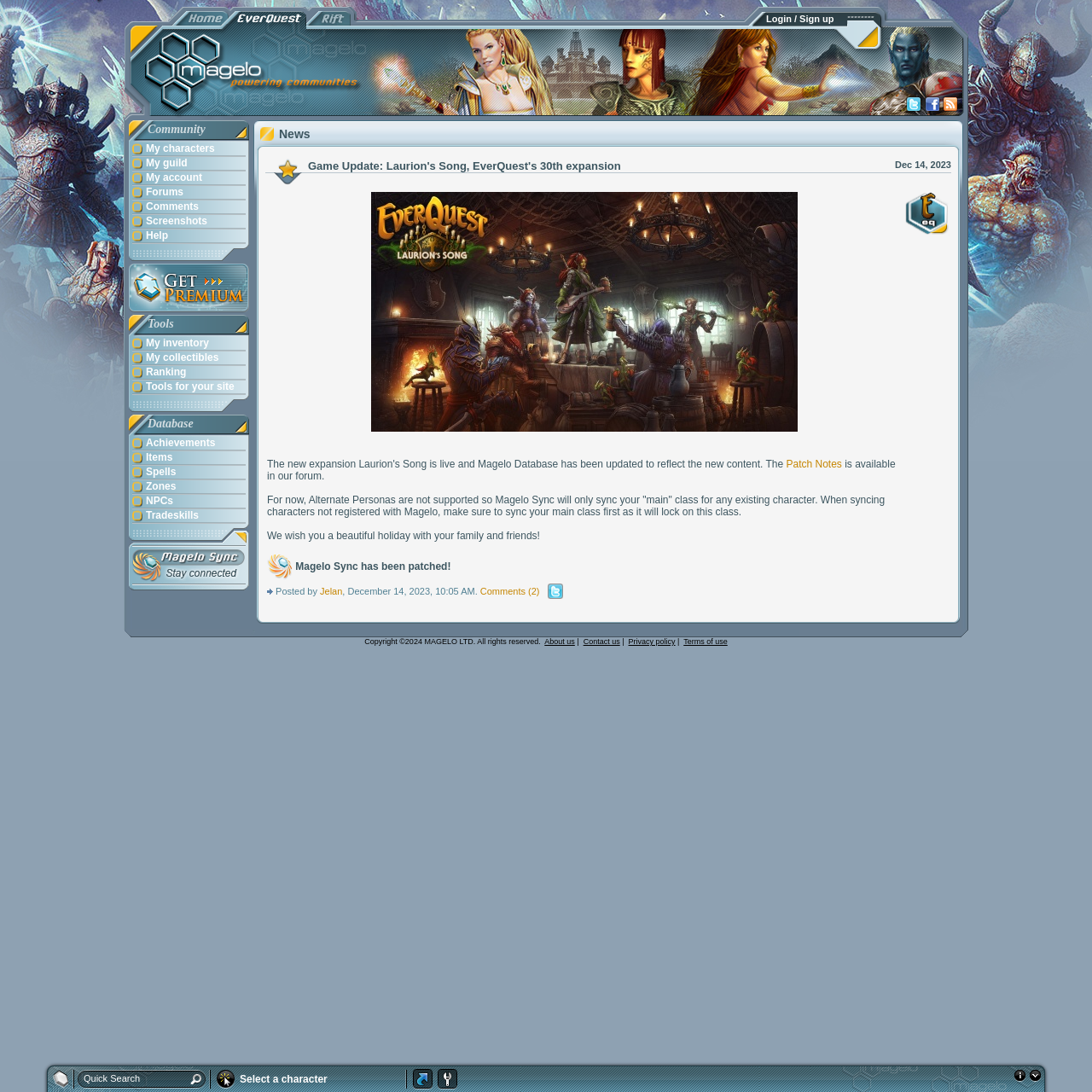Please locate the bounding box coordinates of the region I need to click to follow this instruction: "Click on the 'My characters' link".

[0.118, 0.13, 0.228, 0.144]